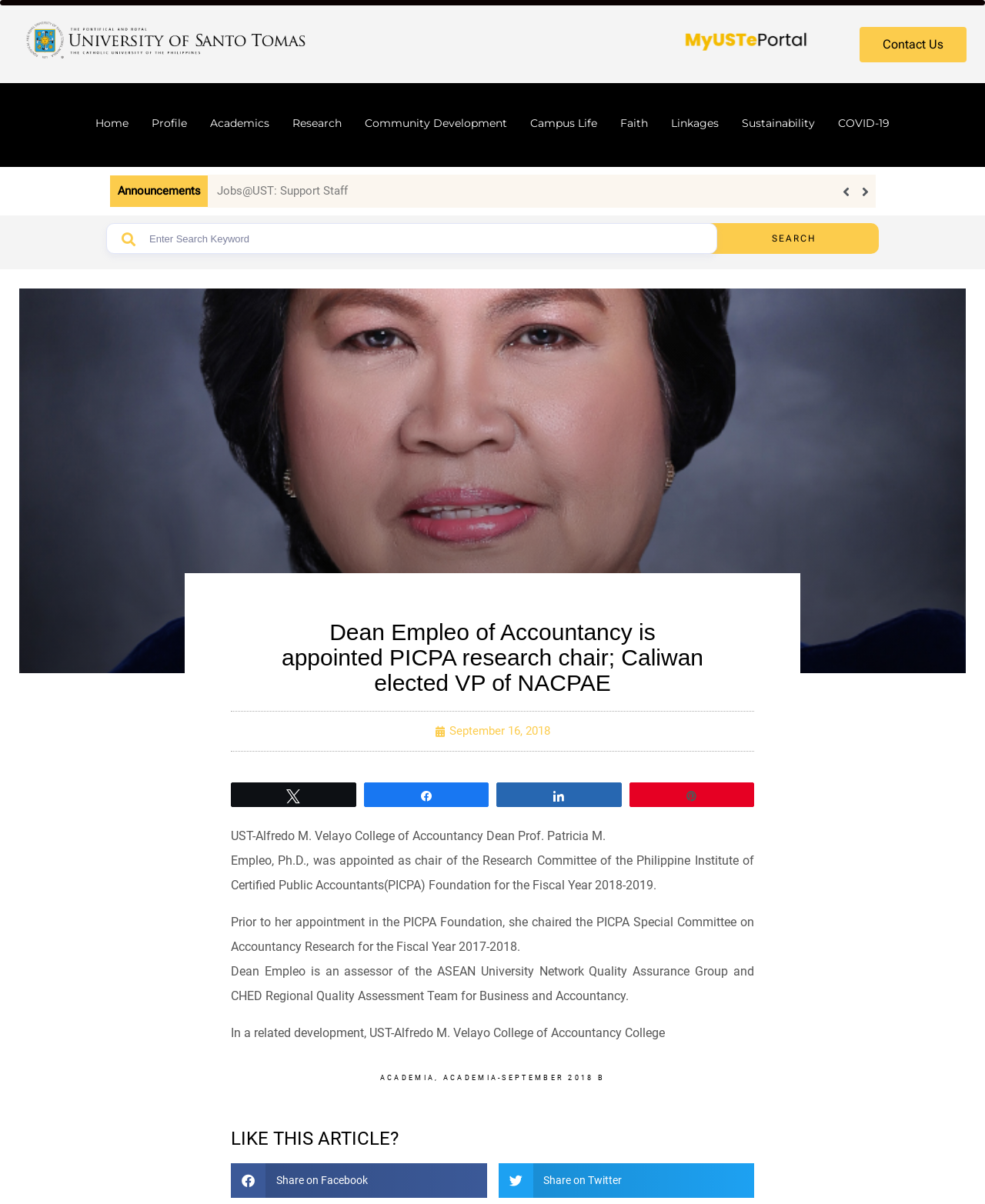Indicate the bounding box coordinates of the element that must be clicked to execute the instruction: "View the 'Announcements'". The coordinates should be given as four float numbers between 0 and 1, i.e., [left, top, right, bottom].

[0.119, 0.153, 0.203, 0.164]